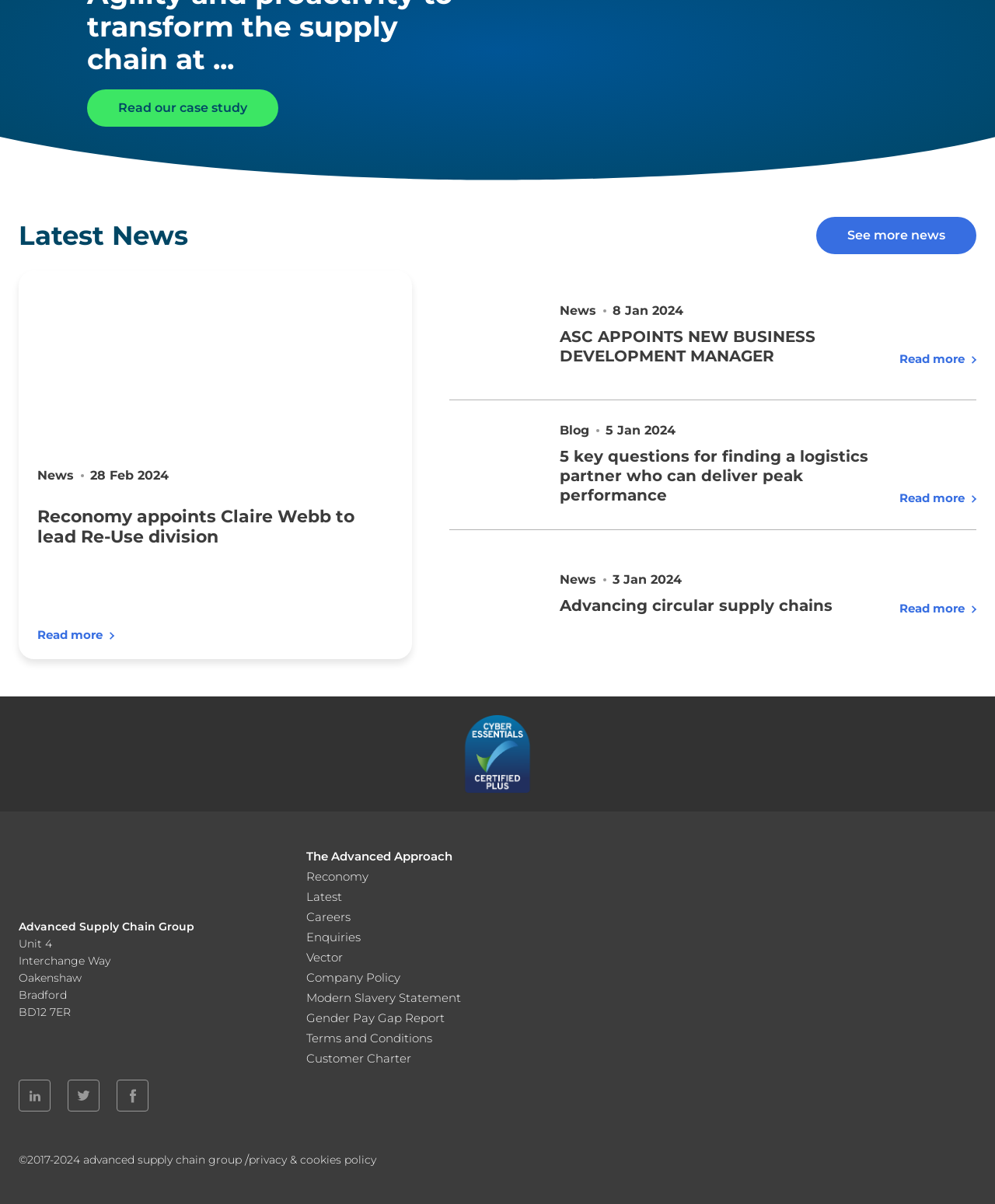Please provide a brief answer to the question using only one word or phrase: 
How many news articles are displayed?

3